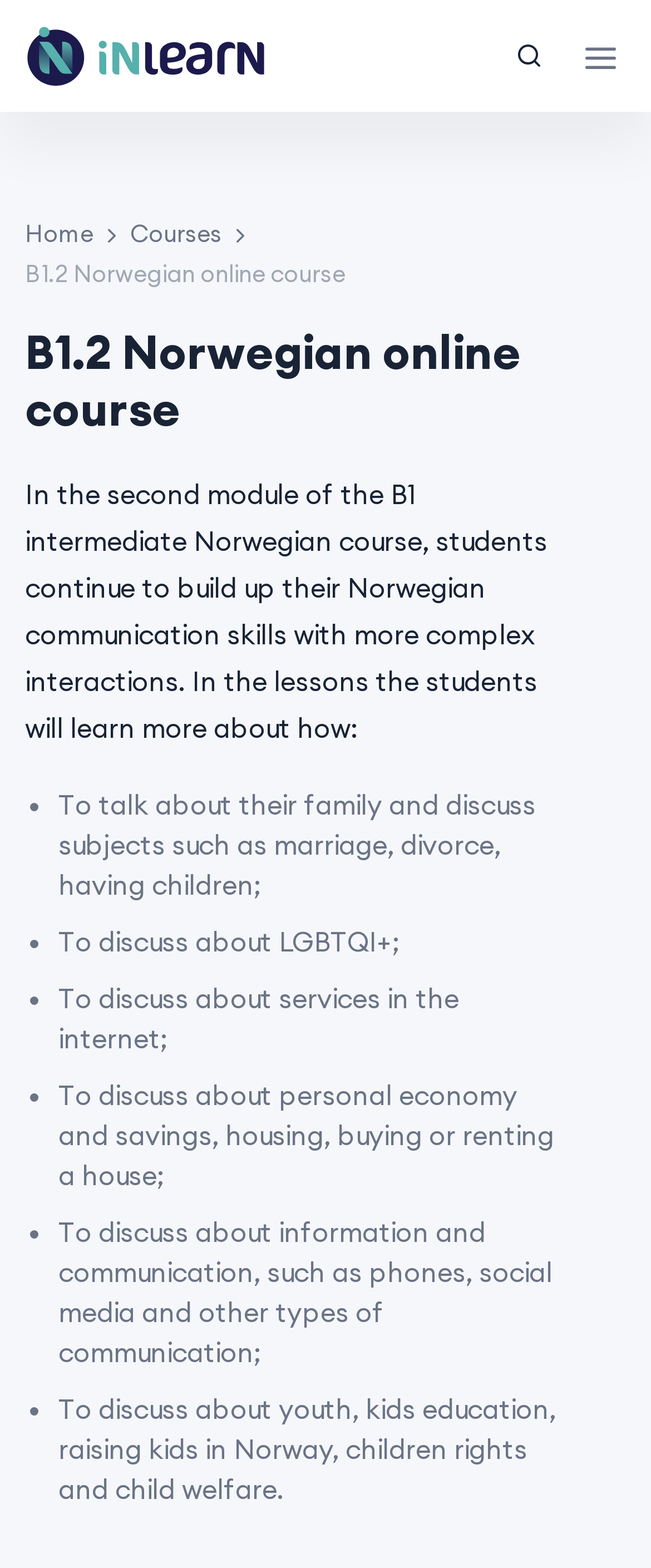From the given element description: "Home", find the bounding box for the UI element. Provide the coordinates as four float numbers between 0 and 1, in the order [left, top, right, bottom].

[0.038, 0.14, 0.144, 0.159]